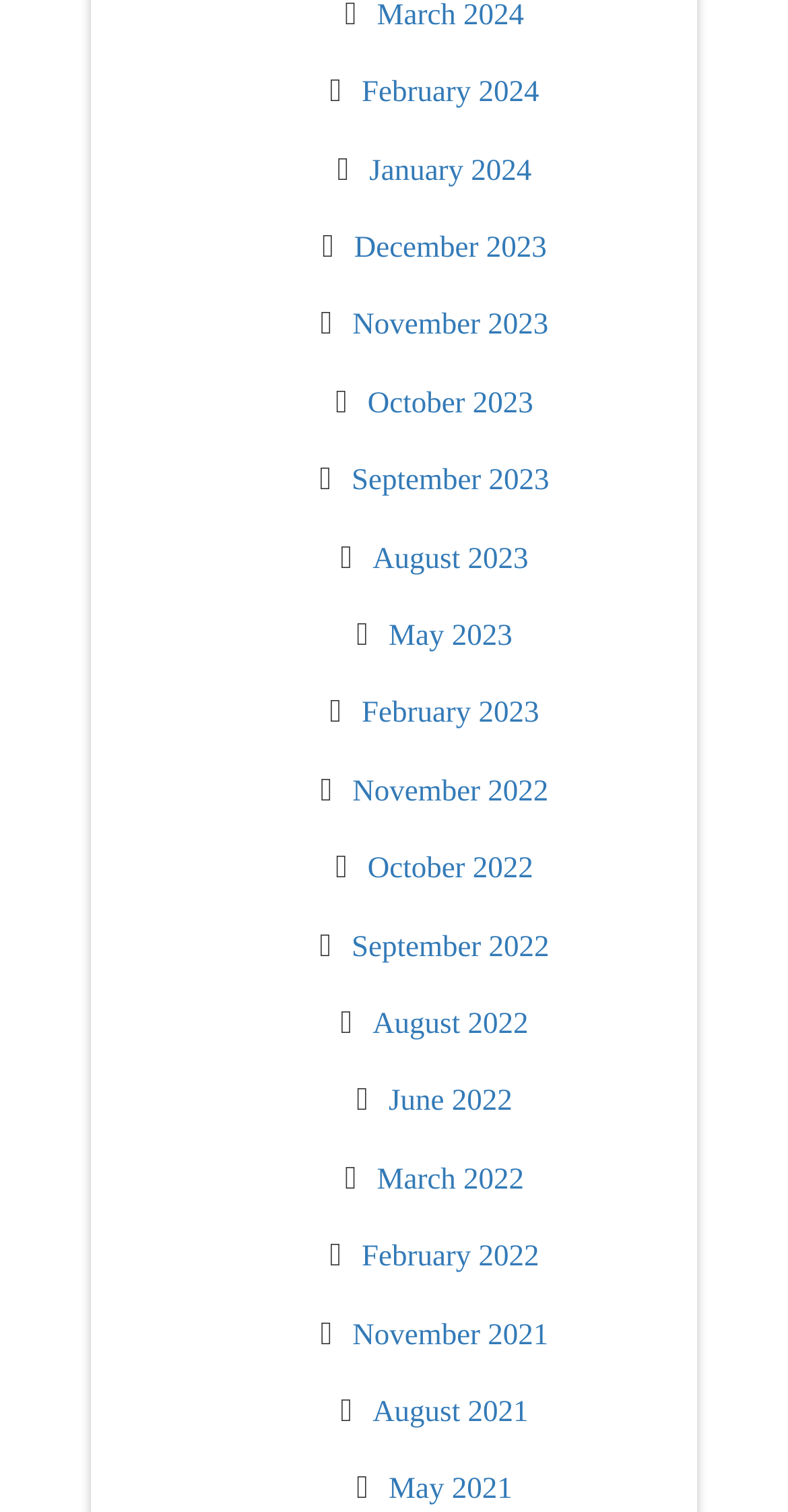What is the latest month listed?
Look at the image and answer with only one word or phrase.

February 2024